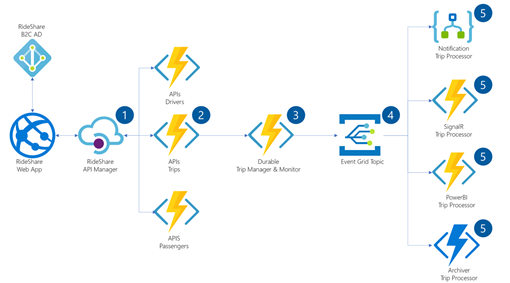Provide a comprehensive description of the image.

The diagram illustrates the architecture of a RideShare application, emphasizing its serverless design powered by Azure services. Central to the system is the RideShare Web App, which interacts with the RideShare API Manager, facilitating communication between various components. The architecture includes multiple APIs: "APIs Drivers" for driver management, "APIs Passengers" for passenger-related interactions, and "APIs Trips" dedicated to trip handling. 

A crucial element is the "Durable Trip Manager & Monitor," responsible for overseeing trip processes, enhancing workflow efficiency. Data flows into an "Event Grid Topic," from which several processors—"Notification Trip Processor," "SignalR Trip Processor," "PowerBI Trip Processor," and "Archiver Trip Processor"—respond to events in real-time, promoting an event-driven approach. This architecture not only supports seamless service interoperability but also highlights the decoupling of services, allowing for easy modifications without disrupting overall application function.